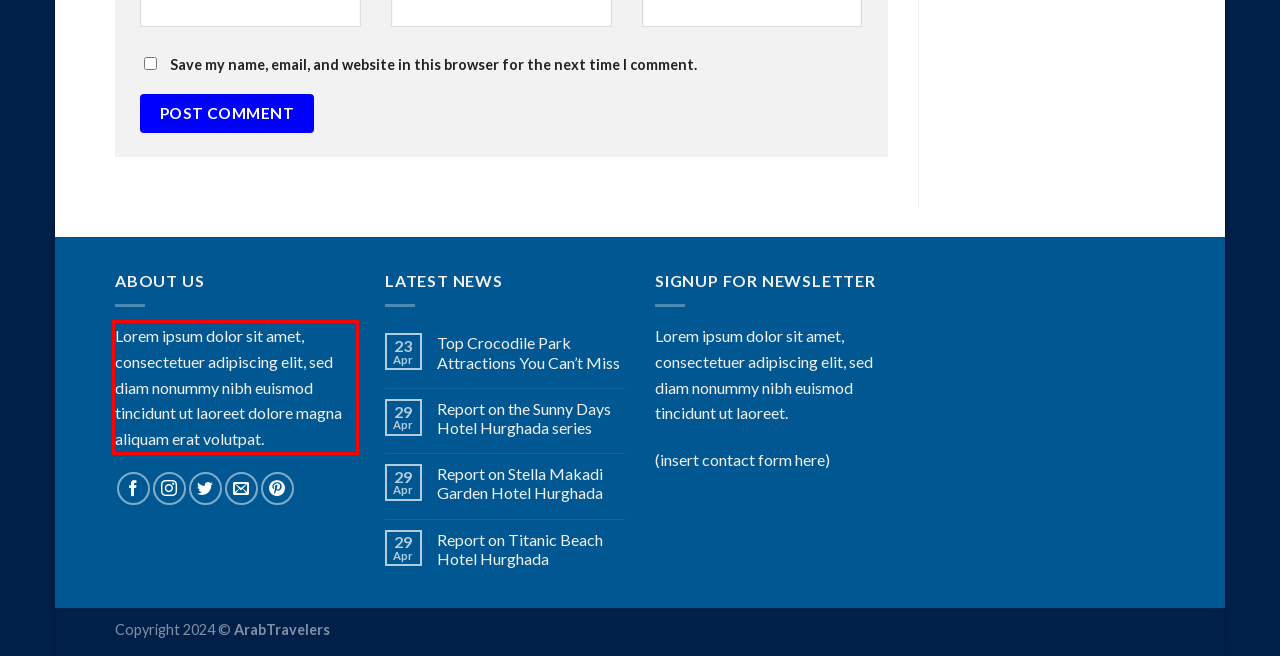Please look at the webpage screenshot and extract the text enclosed by the red bounding box.

Lorem ipsum dolor sit amet, consectetuer adipiscing elit, sed diam nonummy nibh euismod tincidunt ut laoreet dolore magna aliquam erat volutpat.